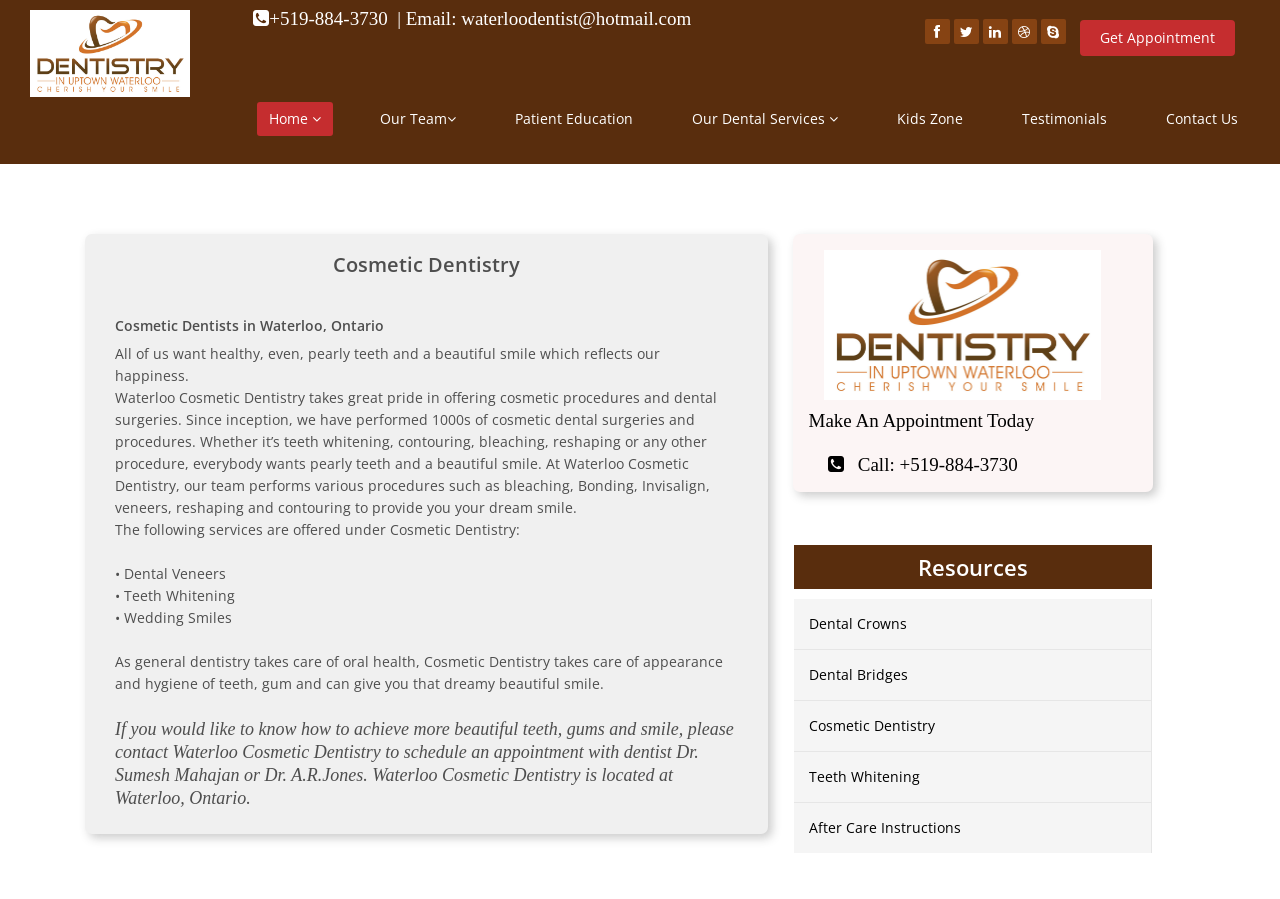Provide a comprehensive caption for the webpage.

The webpage is about Waterloo Cosmetic Dentist, a dental care service provider in Waterloo, Ontario. At the top left corner, there is a logo image with a link, accompanied by a phone number and email address. On the top right corner, there are social media links represented by icons.

Below the top section, there is a navigation menu with links to different pages, including Home, Our Team, Patient Education, Our Dental Services, Kids Zone, Testimonials, and Contact Us.

The main content of the page is divided into two sections. The left section has a heading "Cosmetic Dentistry" and describes the services offered by Waterloo Cosmetic Dentistry, including teeth whitening, contouring, bleaching, reshaping, and veneers. There is a paragraph explaining the importance of cosmetic dentistry and how it can improve one's smile. A list of services offered under cosmetic dentistry is also provided, including dental veneers, teeth whitening, and wedding smiles.

The right section has a heading "Resources" and provides links to additional resources, including dental crowns, dental bridges, cosmetic dentistry, teeth whitening, and after-care instructions. There is also a call-to-action button "Get Appointment" and a link to make an appointment with the dentist.

At the bottom of the page, there is a logo image with a link, accompanied by a call-to-action text "Make An Appointment Today" and a phone number.